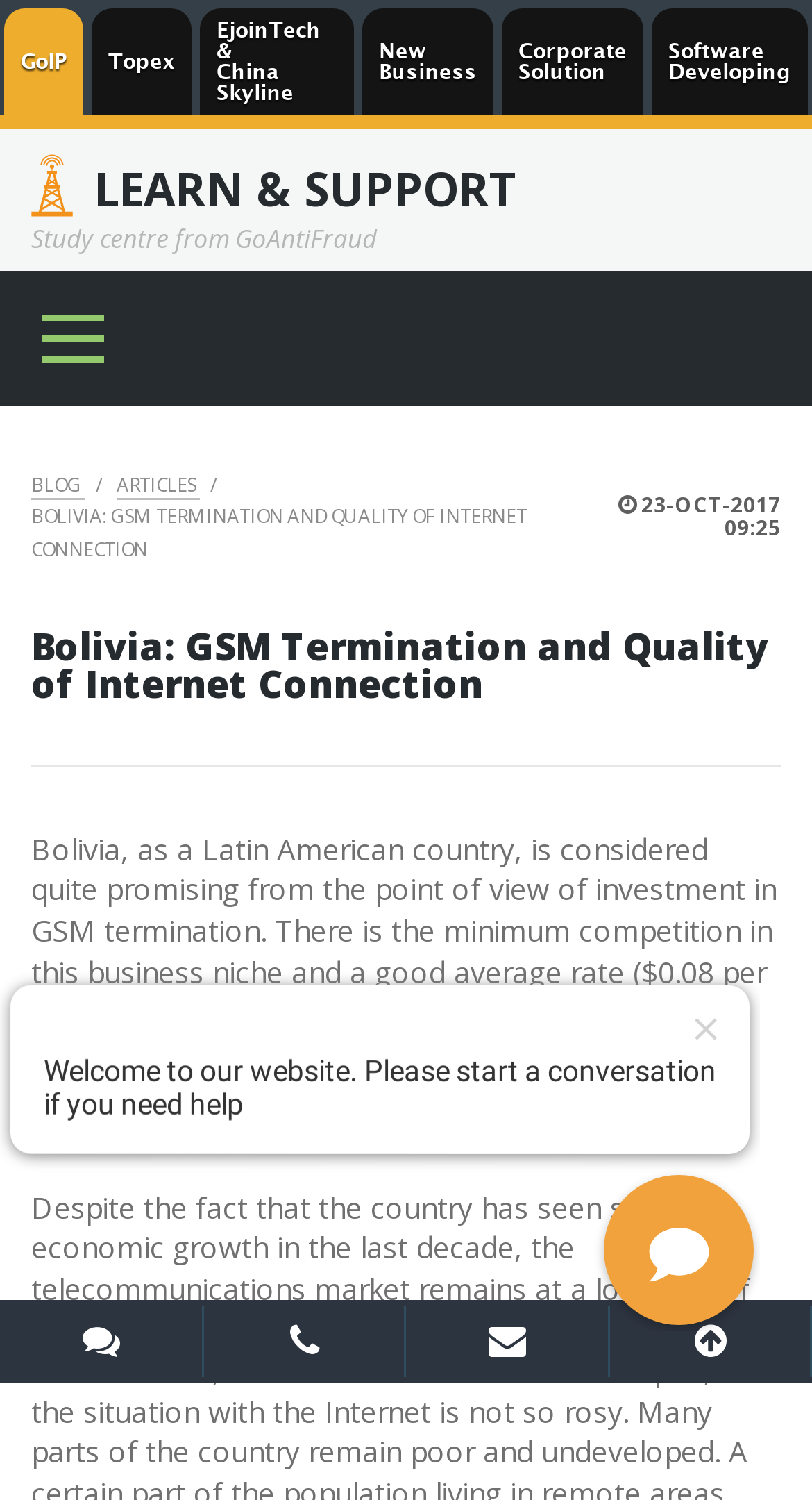How many layout tables are there on the webpage? Based on the image, give a response in one word or a short phrase.

4